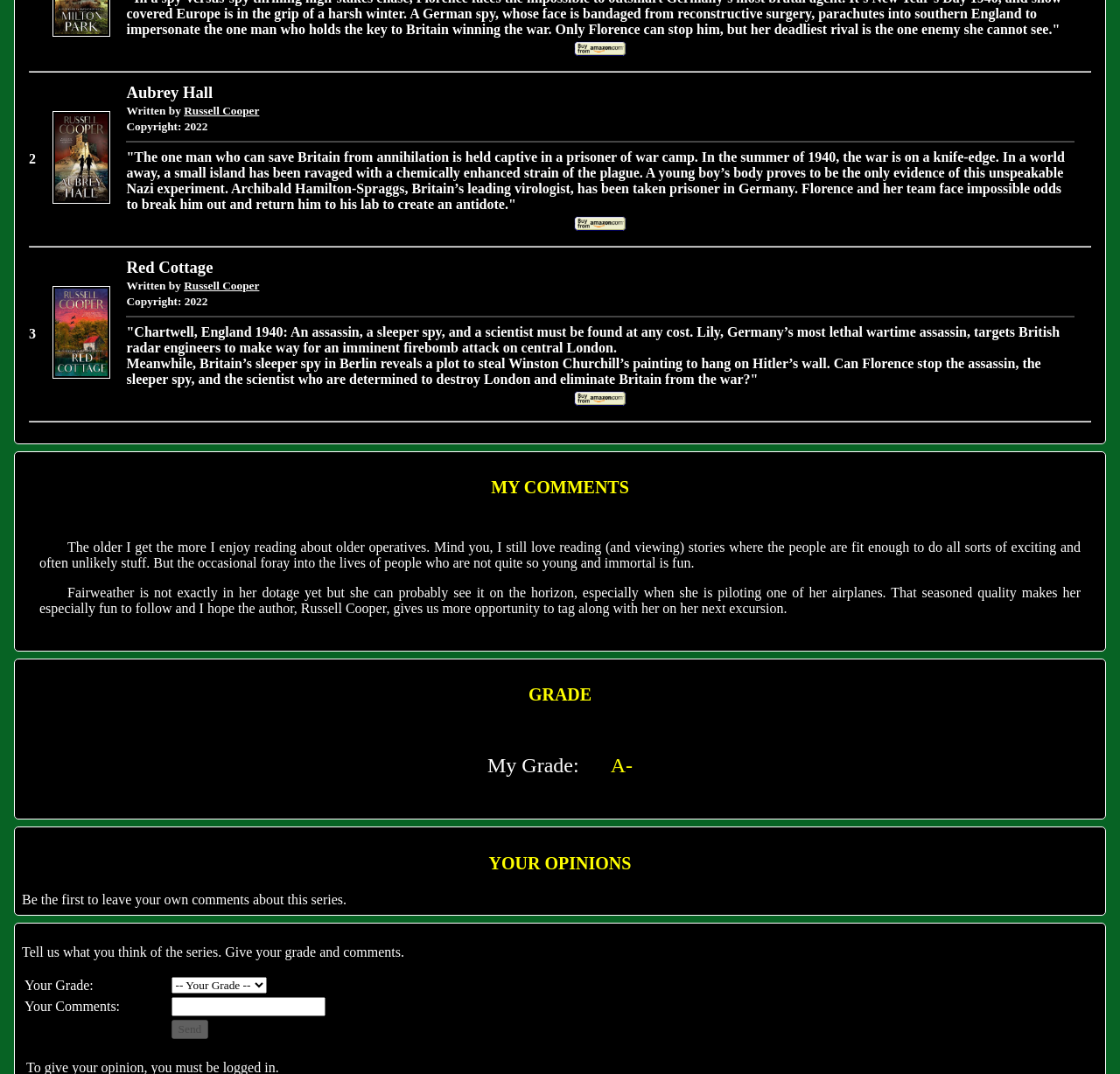Using a single word or phrase, answer the following question: 
What is the purpose of the 'YOUR OPINIONS' section?

To leave comments and grades